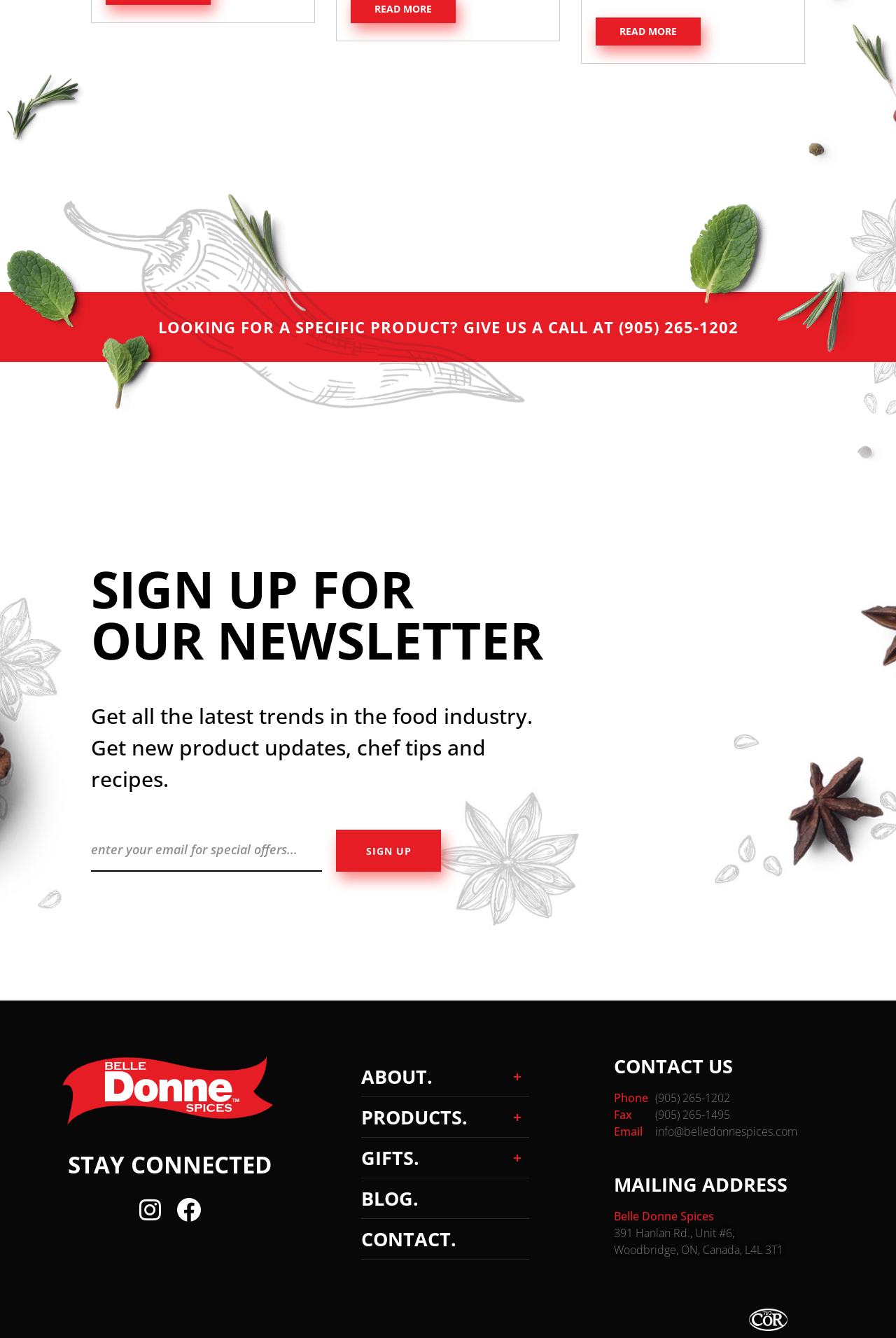Locate the bounding box coordinates of the clickable region to complete the following instruction: "Sign up for the newsletter."

[0.375, 0.62, 0.492, 0.652]